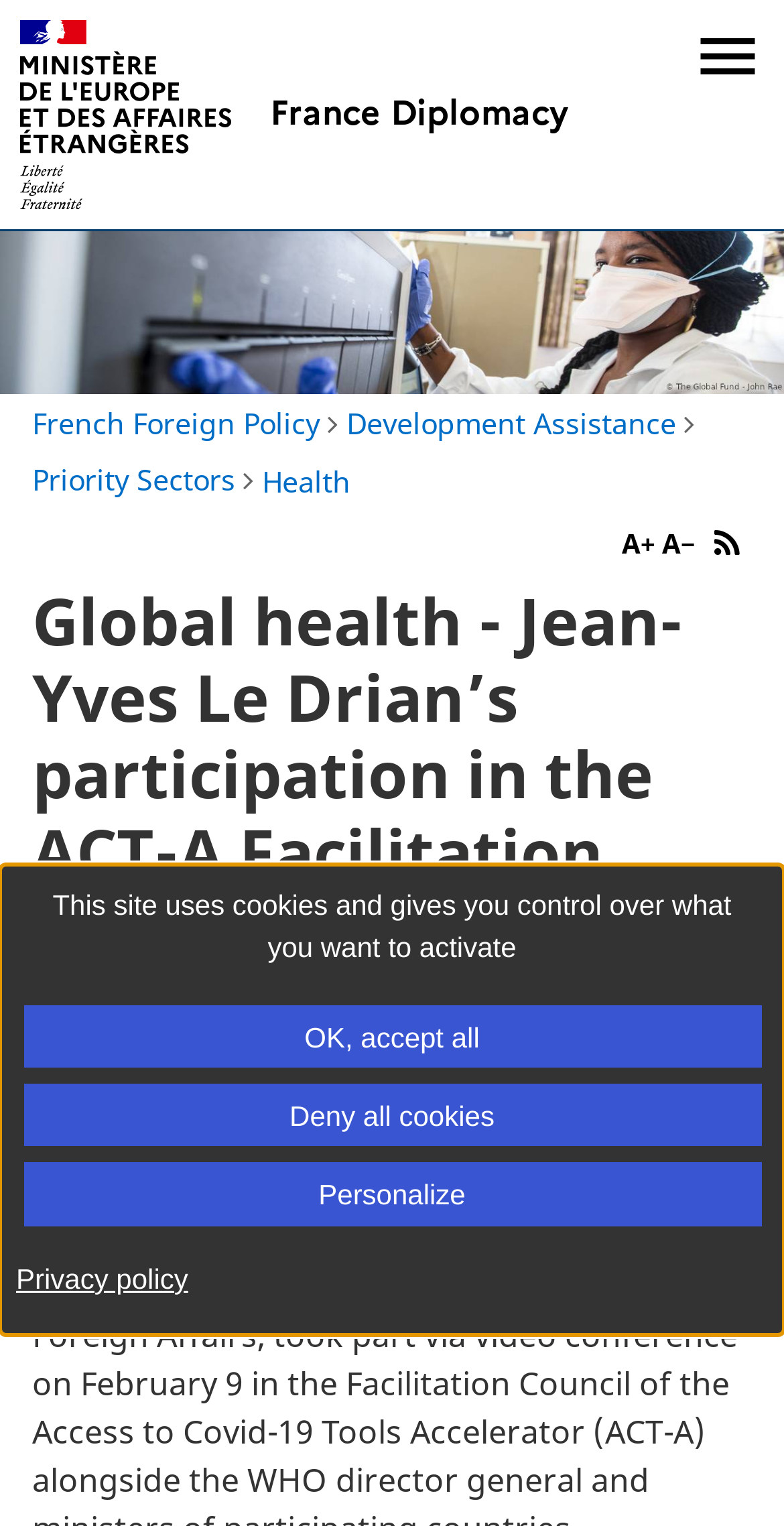What is the name of the minister?
With the help of the image, please provide a detailed response to the question.

The name of the minister is mentioned in the main heading of the webpage, which is 'Global health - Jean-Yves Le Drian’s participation in the ACT-A Facilitation Council meeting (Paris, 9 February 2021)'.